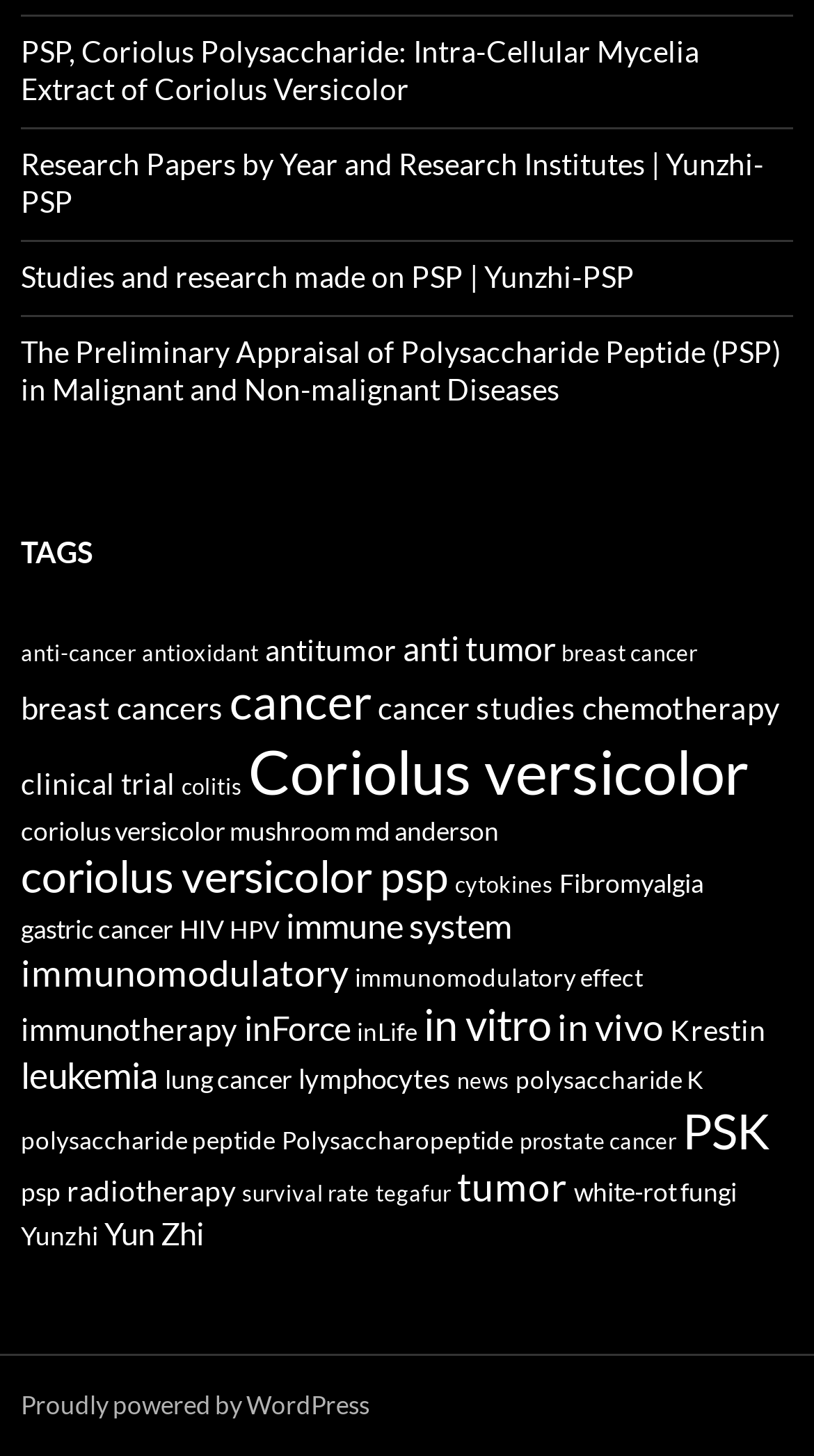Give the bounding box coordinates for the element described as: "coriolus versicolor mushroom md anderson".

[0.026, 0.56, 0.613, 0.582]